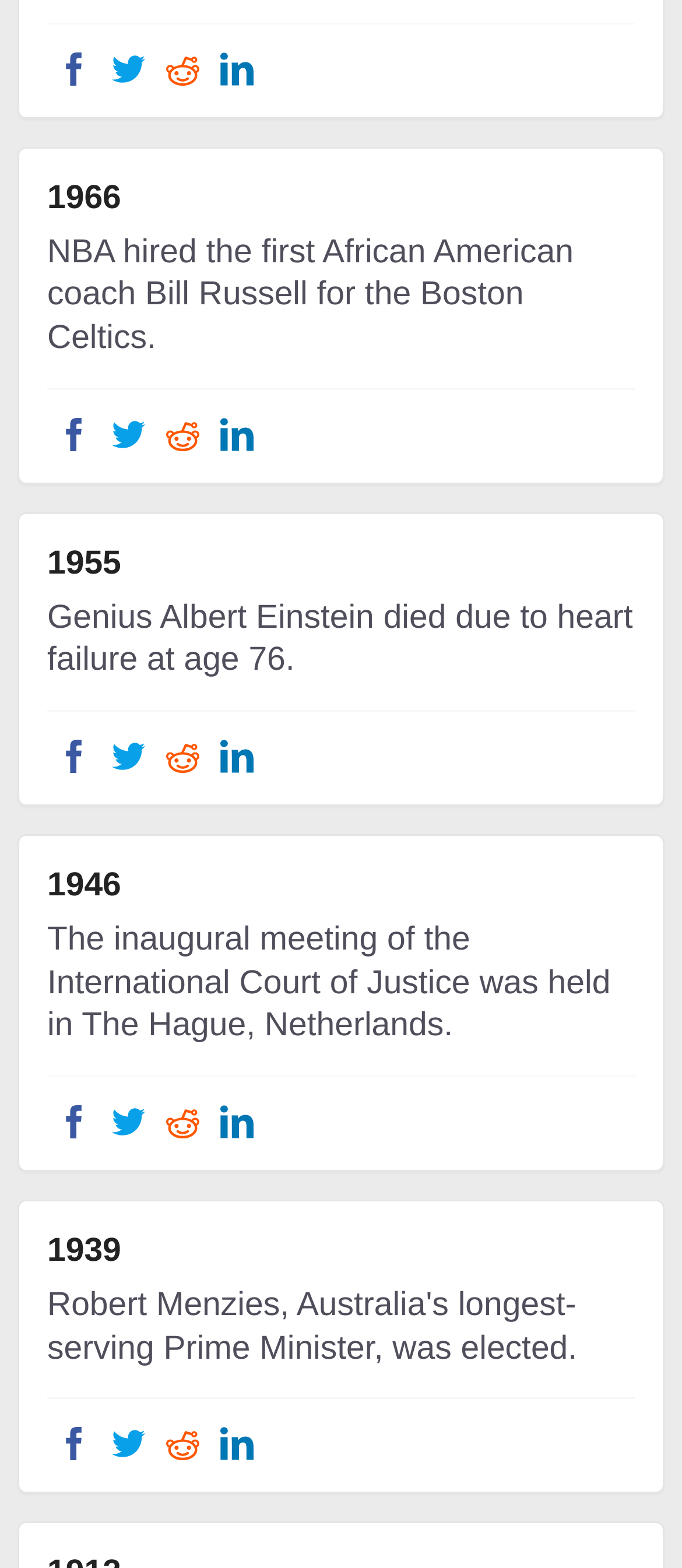What is the name of the team Bill Russell coached?
Could you answer the question with a detailed and thorough explanation?

I found the answer by reading the link 'NBA hired the first African American coach Bill Russell for the Boston Celtics.' which is located below the heading '1966'.